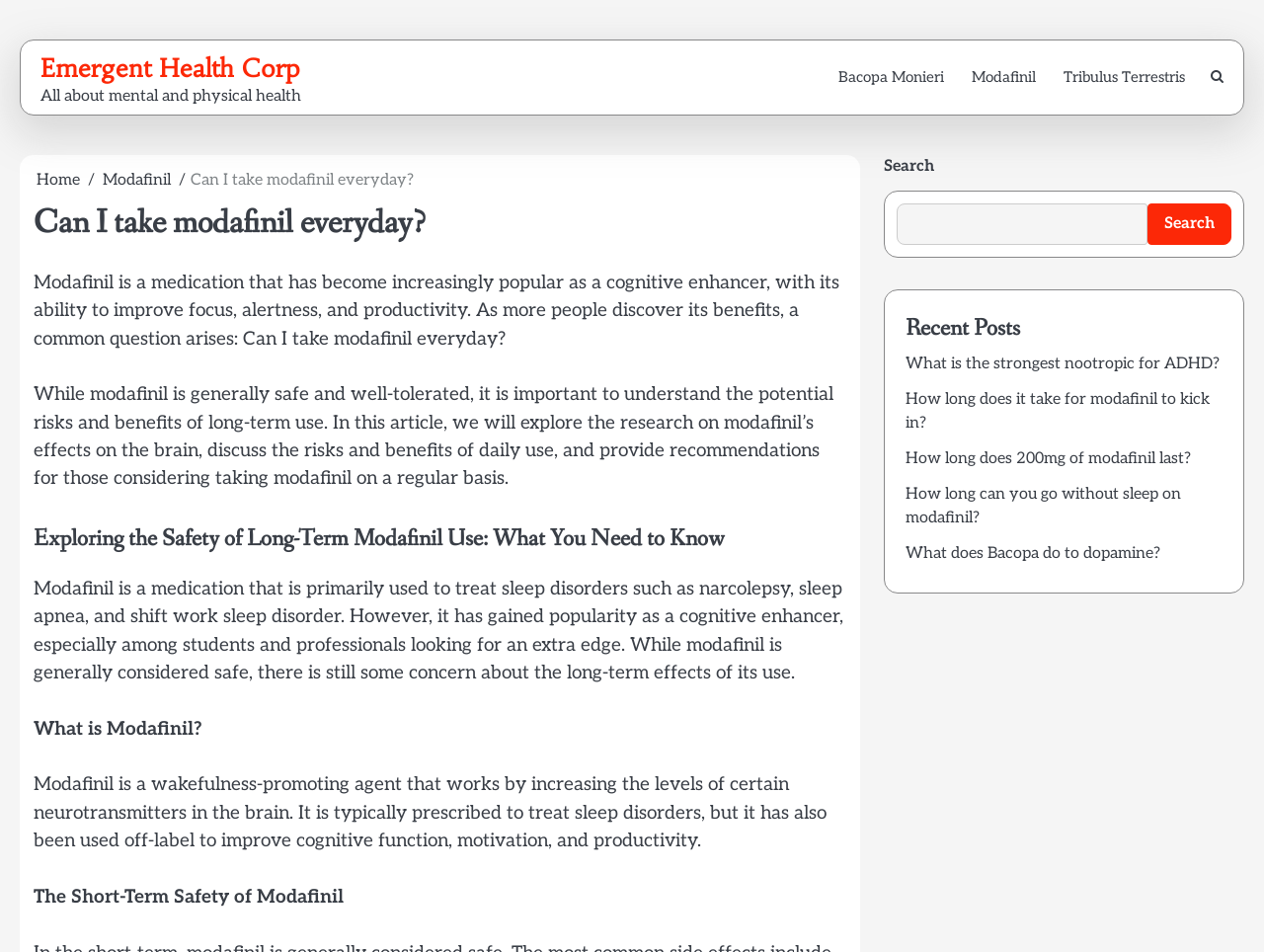Given the description "parent_node: Search name="s"", provide the bounding box coordinates of the corresponding UI element.

[0.71, 0.214, 0.908, 0.257]